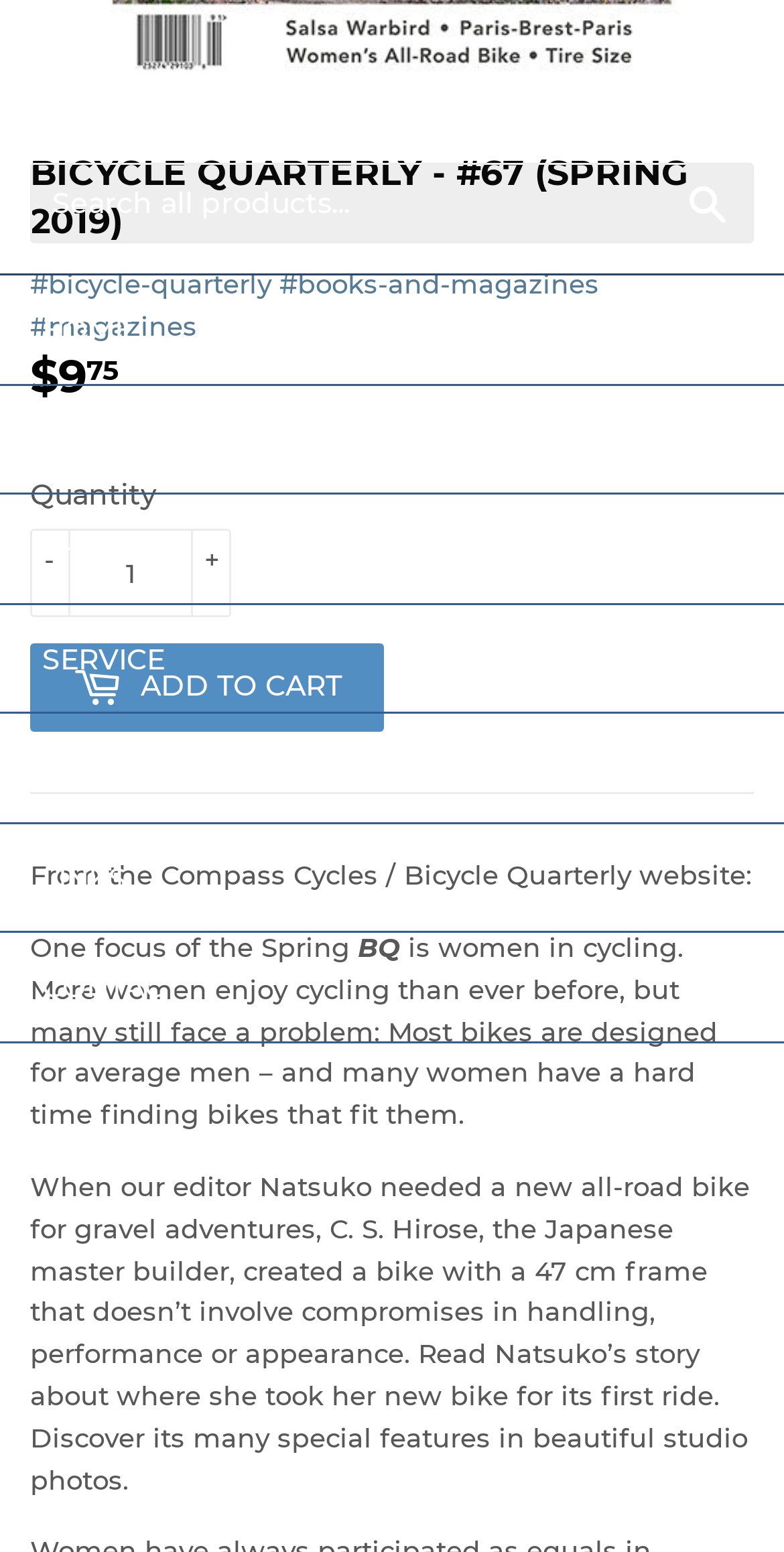Please identify the bounding box coordinates of the clickable region that I should interact with to perform the following instruction: "Search all products". The coordinates should be expressed as four float numbers between 0 and 1, i.e., [left, top, right, bottom].

[0.038, 0.105, 0.962, 0.157]